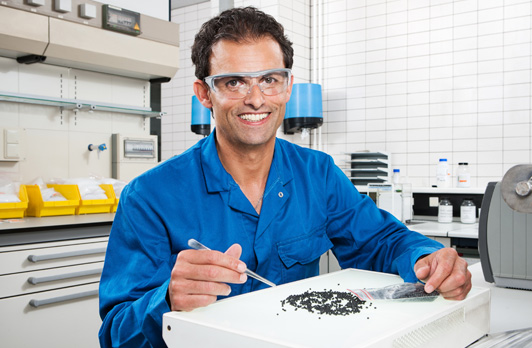Give a one-word or short-phrase answer to the following question: 
What is the scientist using to manipulate the sample?

Spatula